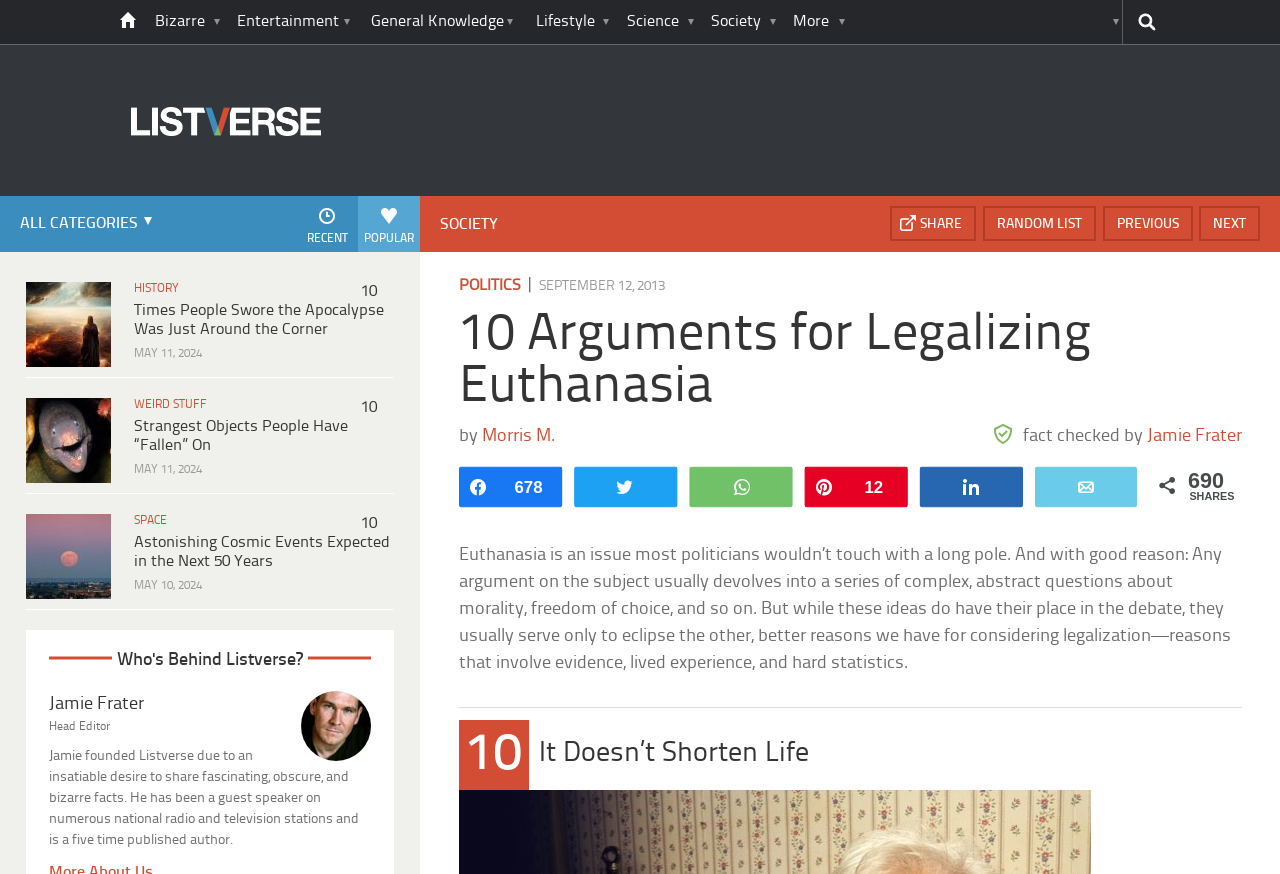Specify the bounding box coordinates of the region I need to click to perform the following instruction: "view 10 Arguments for Legalizing Euthanasia". The coordinates must be four float numbers in the range of 0 to 1, i.e., [left, top, right, bottom].

[0.392, 0.342, 0.859, 0.472]